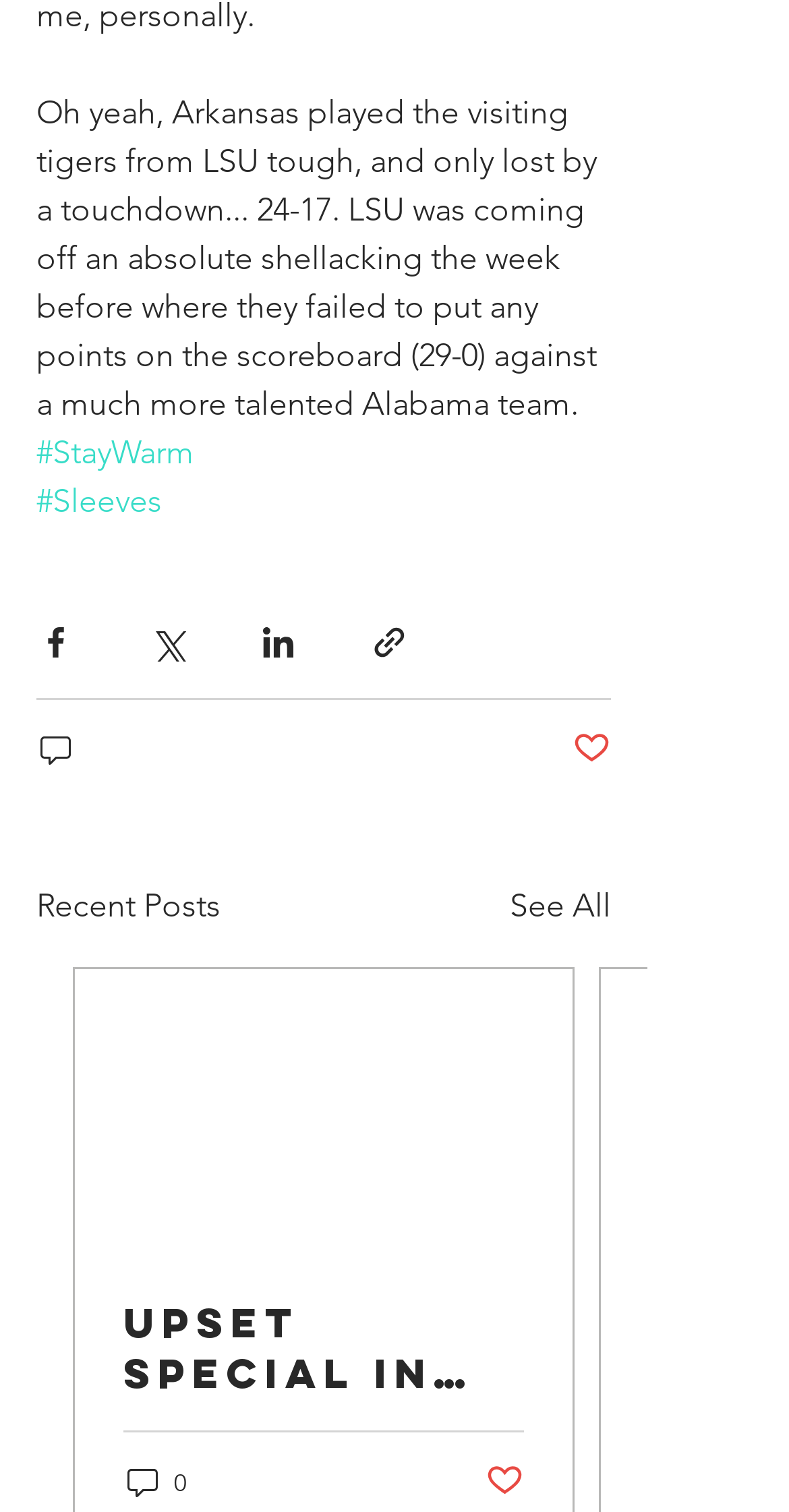Please identify the bounding box coordinates of the element's region that needs to be clicked to fulfill the following instruction: "Click the link to see all recent posts". The bounding box coordinates should consist of four float numbers between 0 and 1, i.e., [left, top, right, bottom].

[0.646, 0.583, 0.774, 0.615]